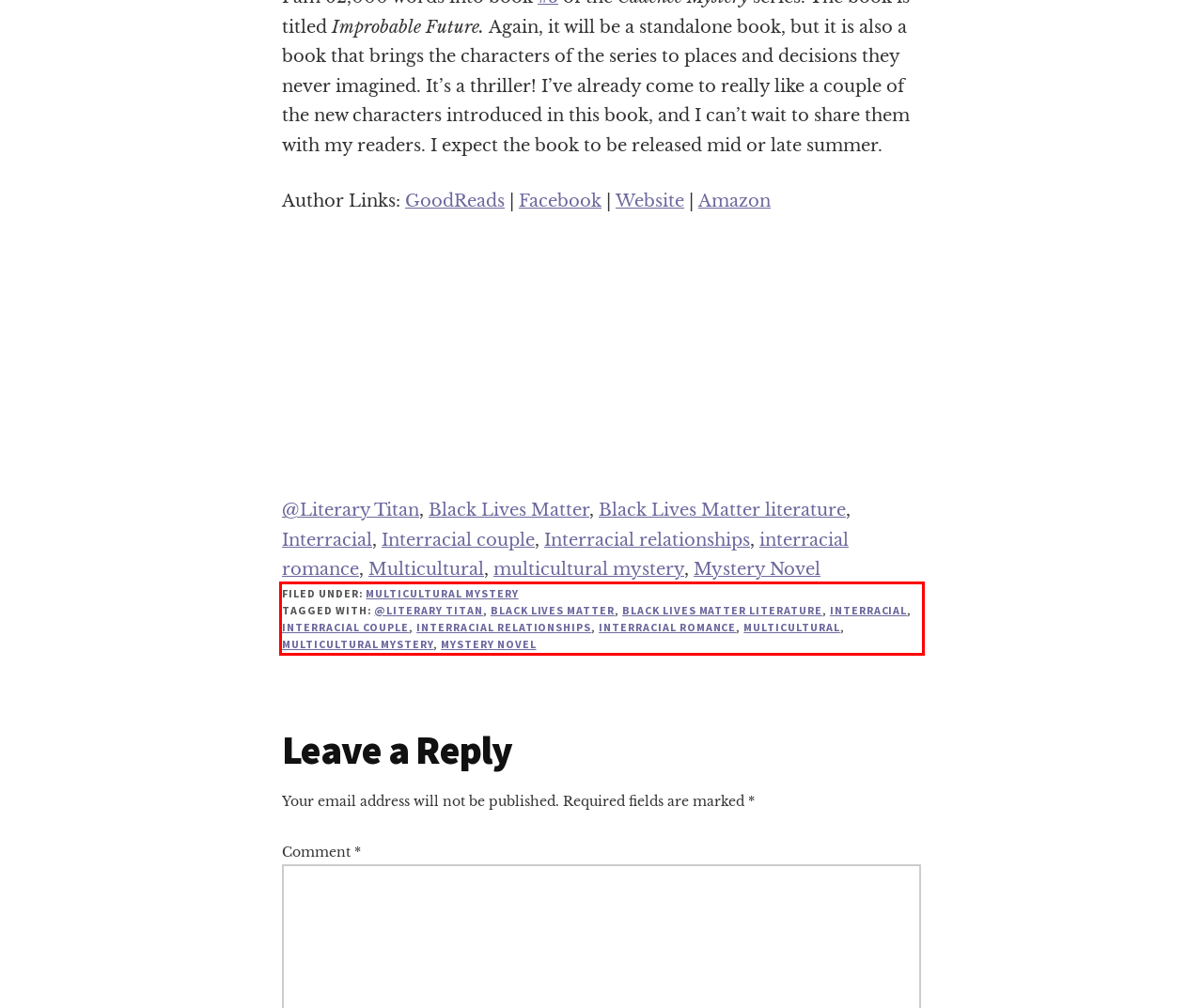There is a UI element on the webpage screenshot marked by a red bounding box. Extract and generate the text content from within this red box.

FILED UNDER: MULTICULTURAL MYSTERY TAGGED WITH: @LITERARY TITAN, BLACK LIVES MATTER, BLACK LIVES MATTER LITERATURE, INTERRACIAL, INTERRACIAL COUPLE, INTERRACIAL RELATIONSHIPS, INTERRACIAL ROMANCE, MULTICULTURAL, MULTICULTURAL MYSTERY, MYSTERY NOVEL